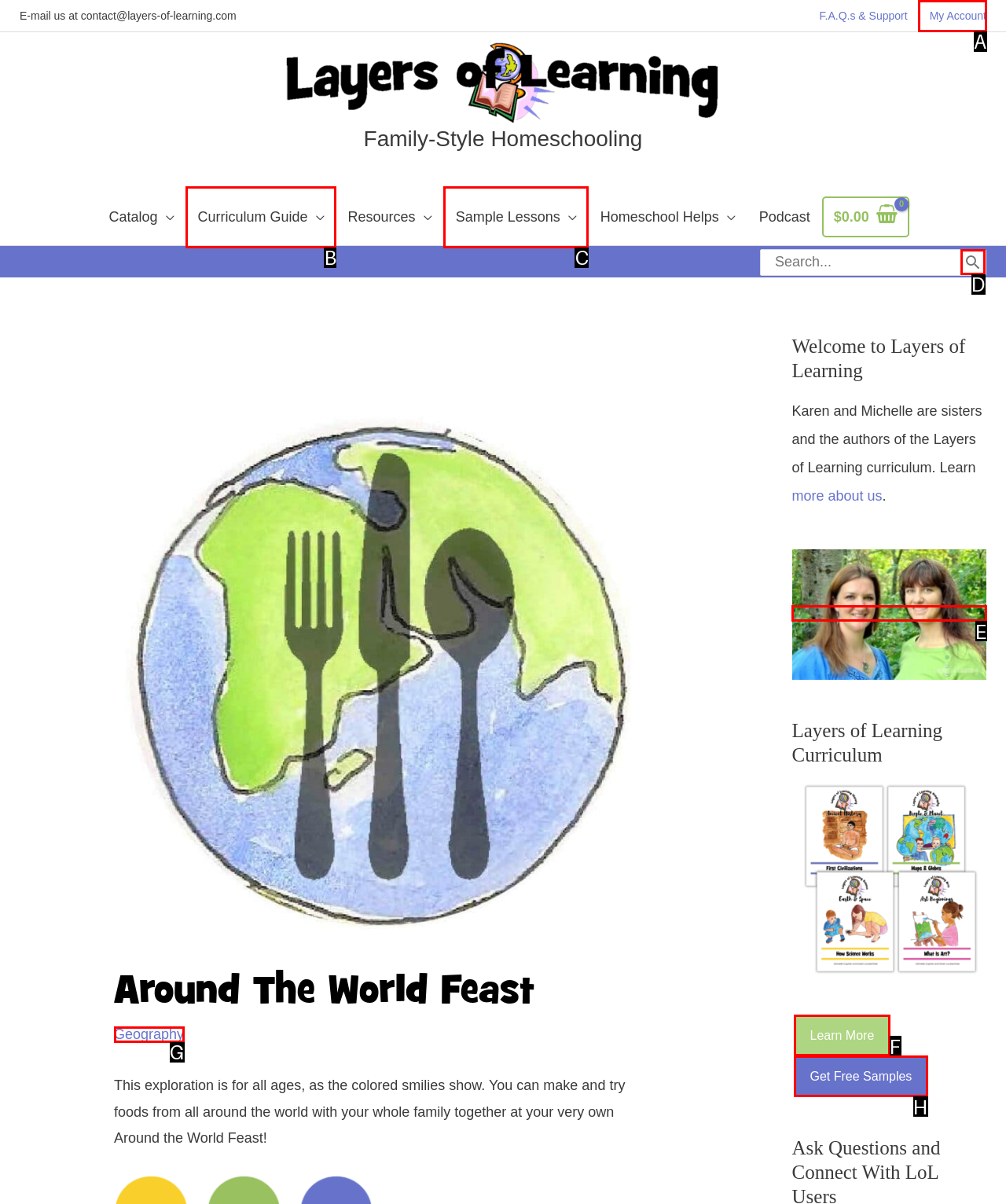Identify the UI element that corresponds to this description: parent_node: Search for: aria-label="Search" value="Search"
Respond with the letter of the correct option.

D